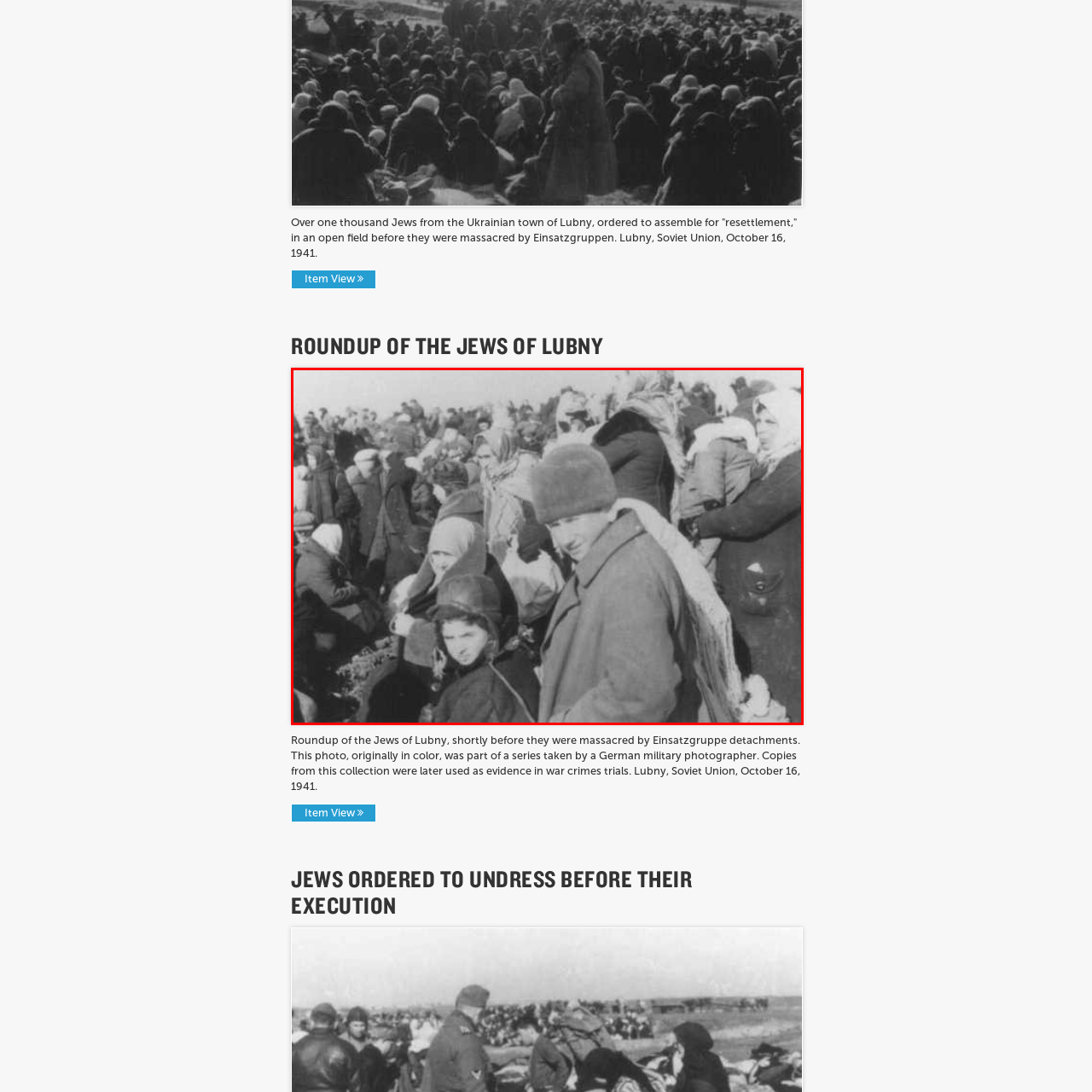What was the original purpose of the assembly?
Observe the image marked by the red bounding box and answer in detail.

The caption states that the assembly was ordered under the guise of 'resettlement', implying that the individuals were gathered under false pretenses, and the true intention was much more sinister.